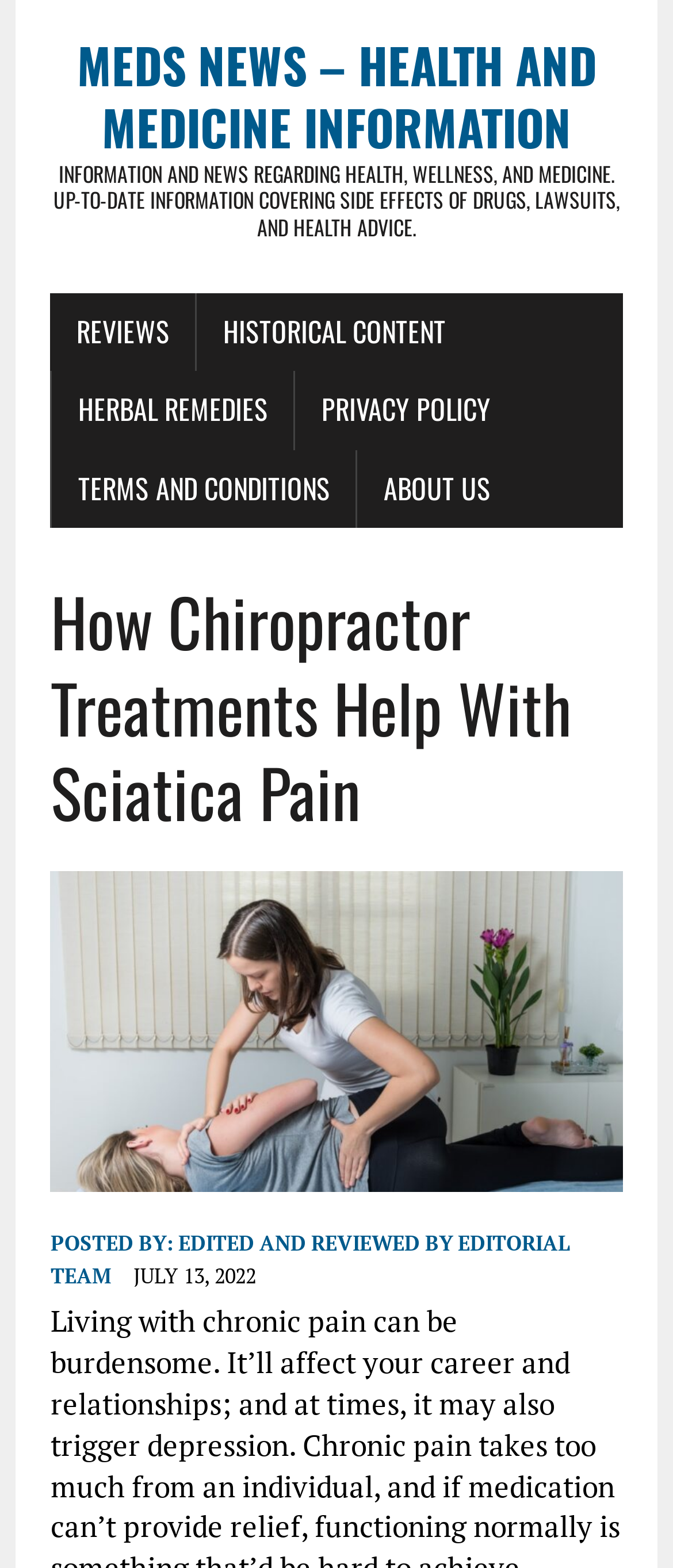What is the name of the website?
Please give a detailed and elaborate explanation in response to the question.

The name of the website can be found at the top of the webpage, where it says 'MEDS NEWS – HEALTH AND MEDICINE INFORMATION'.